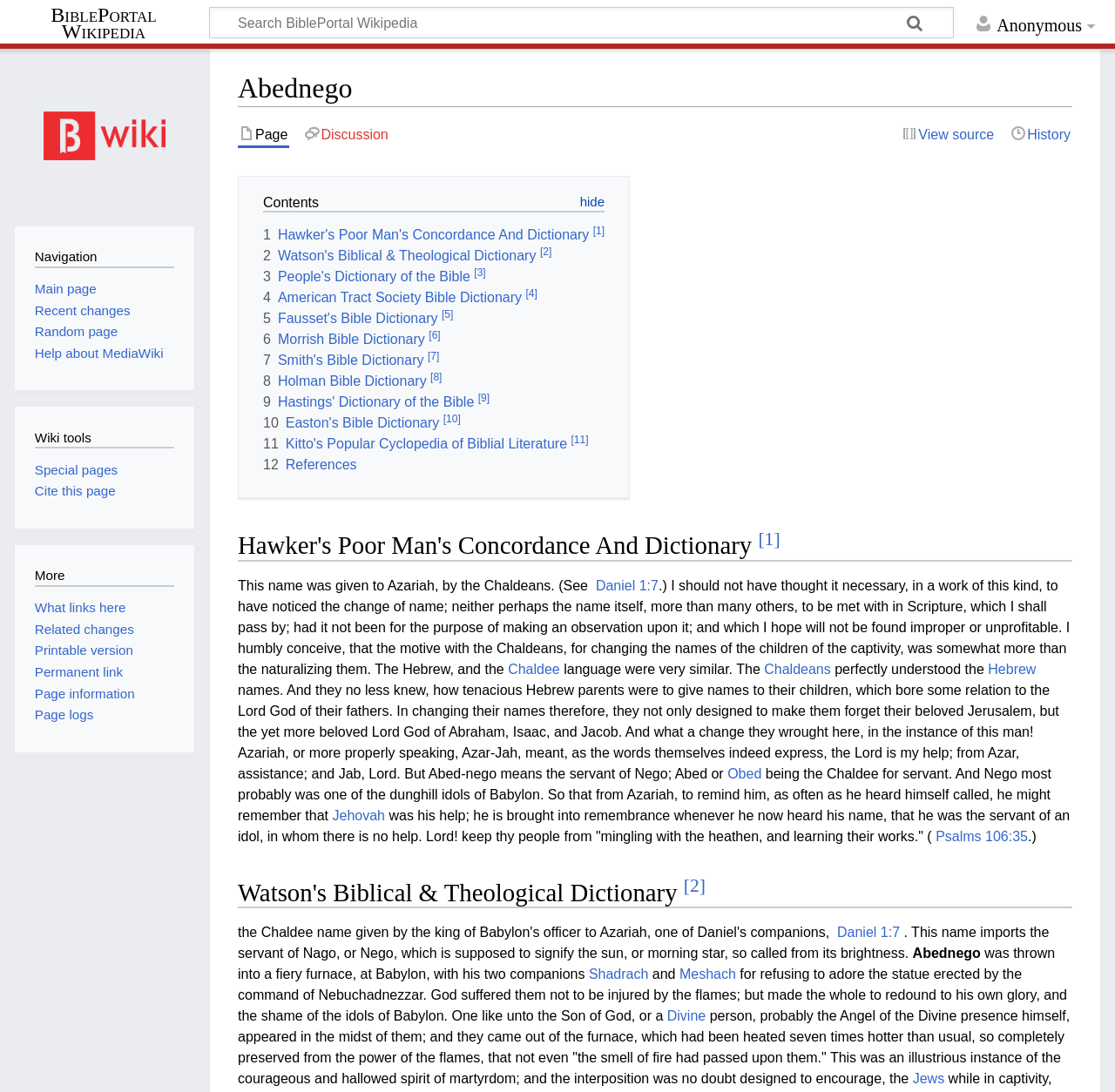What is the name of the Bible dictionary that is referenced in the webpage?
Can you provide an in-depth and detailed response to the question?

The answer can be found in the section that lists different Bible dictionaries. The first dictionary mentioned is Hawker's Poor Man's Concordance And Dictionary.